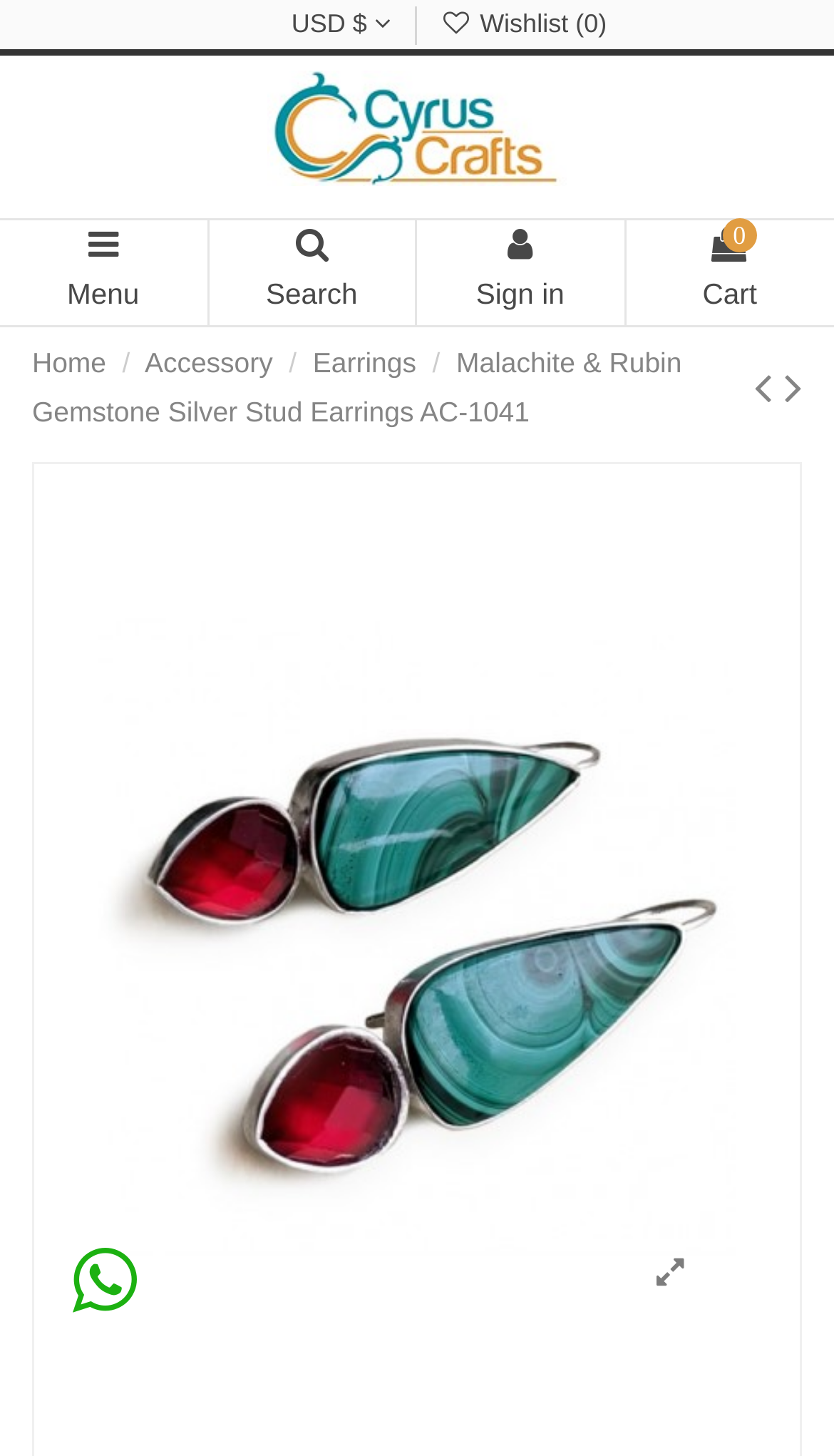Please identify the bounding box coordinates of the element's region that needs to be clicked to fulfill the following instruction: "Sign in to account". The bounding box coordinates should consist of four float numbers between 0 and 1, i.e., [left, top, right, bottom].

[0.5, 0.149, 0.75, 0.225]